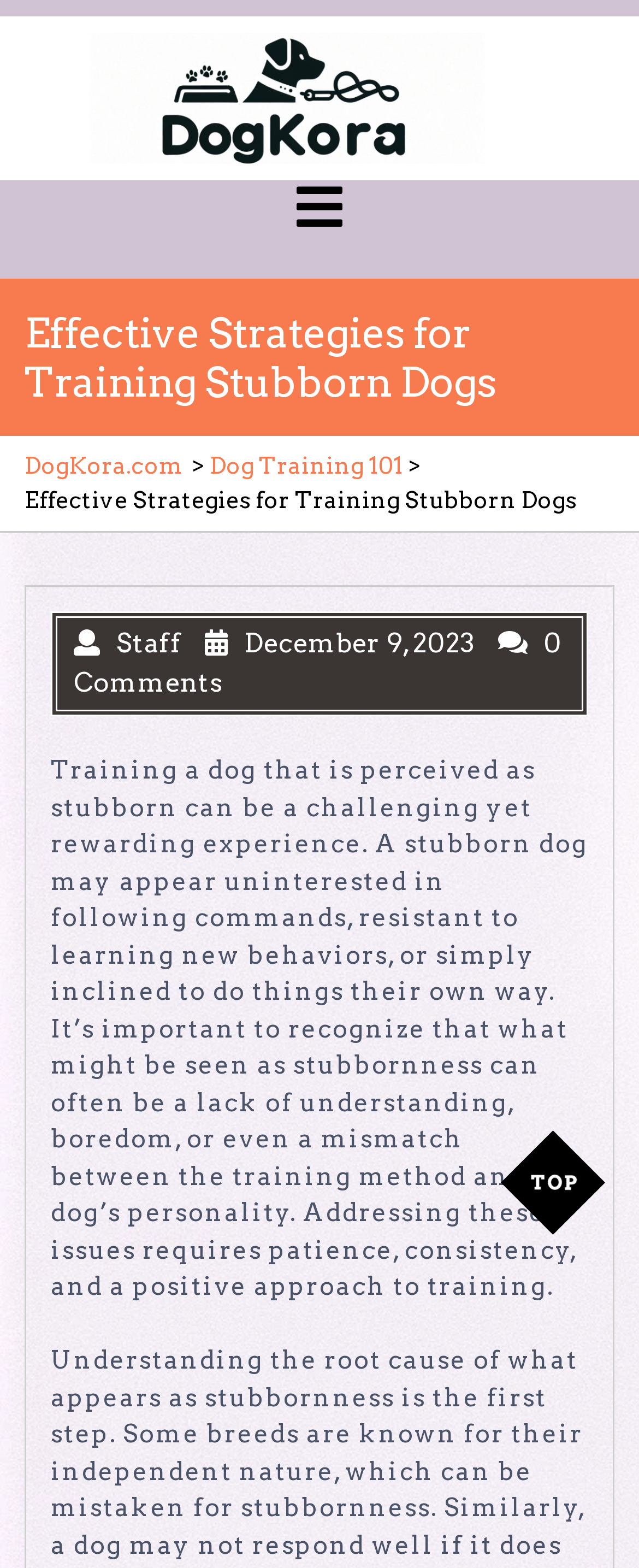What is the website's logo?
Provide a detailed answer to the question, using the image to inform your response.

The website's logo is located at the top left corner of the webpage, and it is an image with the text 'Dogkora' on it.